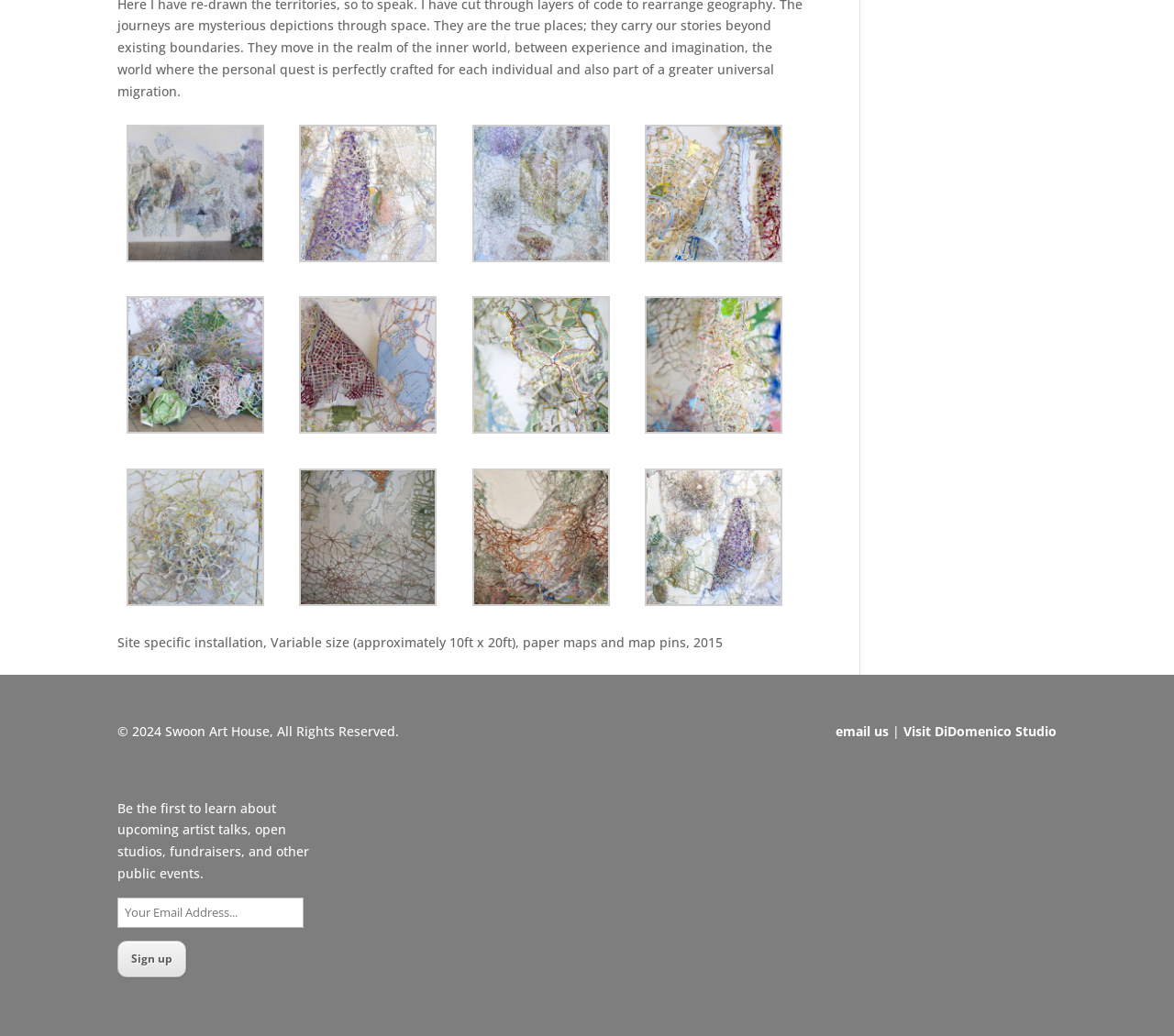Identify the bounding box coordinates for the UI element described by the following text: "Visit DiDomenico Studio". Provide the coordinates as four float numbers between 0 and 1, in the format [left, top, right, bottom].

[0.77, 0.697, 0.9, 0.714]